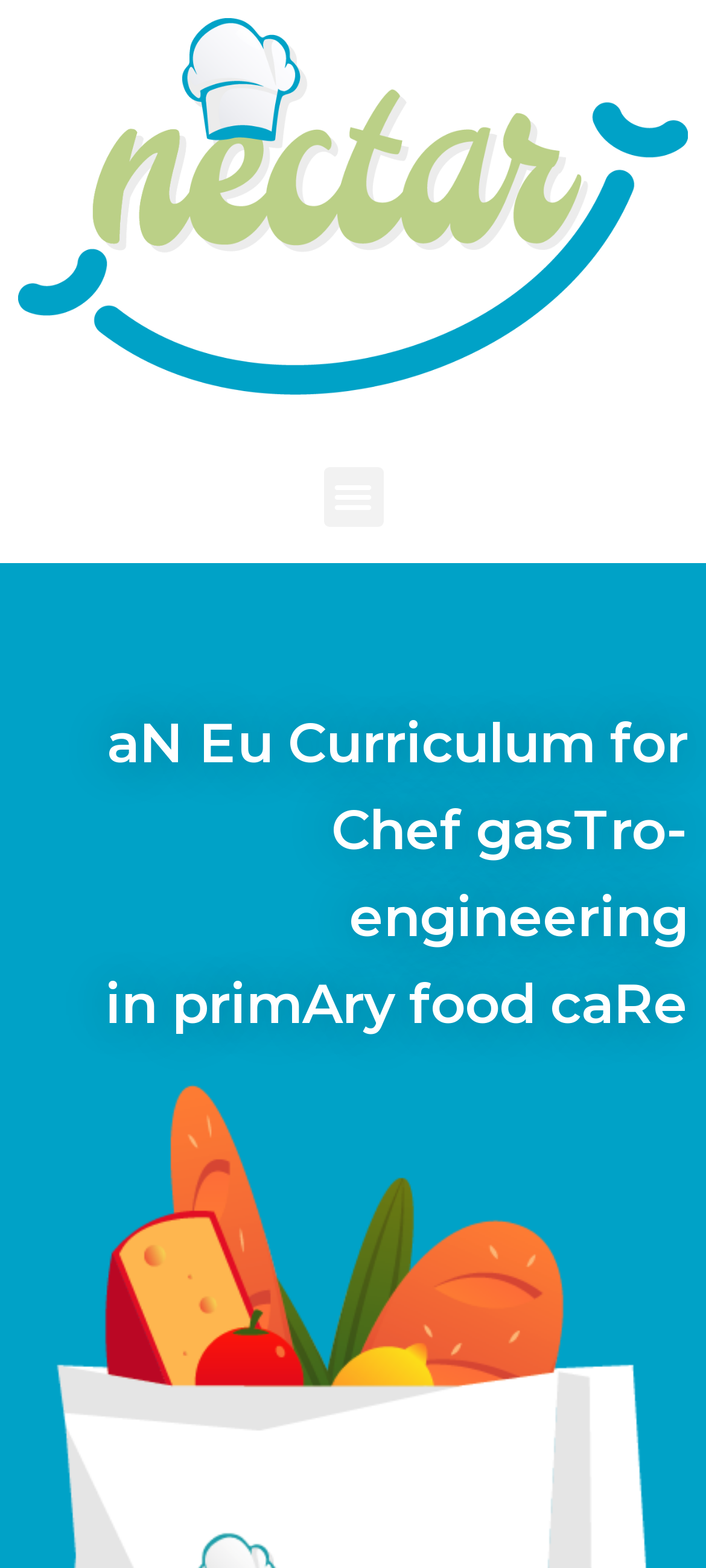Please provide the bounding box coordinate of the region that matches the element description: Menu. Coordinates should be in the format (top-left x, top-left y, bottom-right x, bottom-right y) and all values should be between 0 and 1.

[0.458, 0.297, 0.542, 0.336]